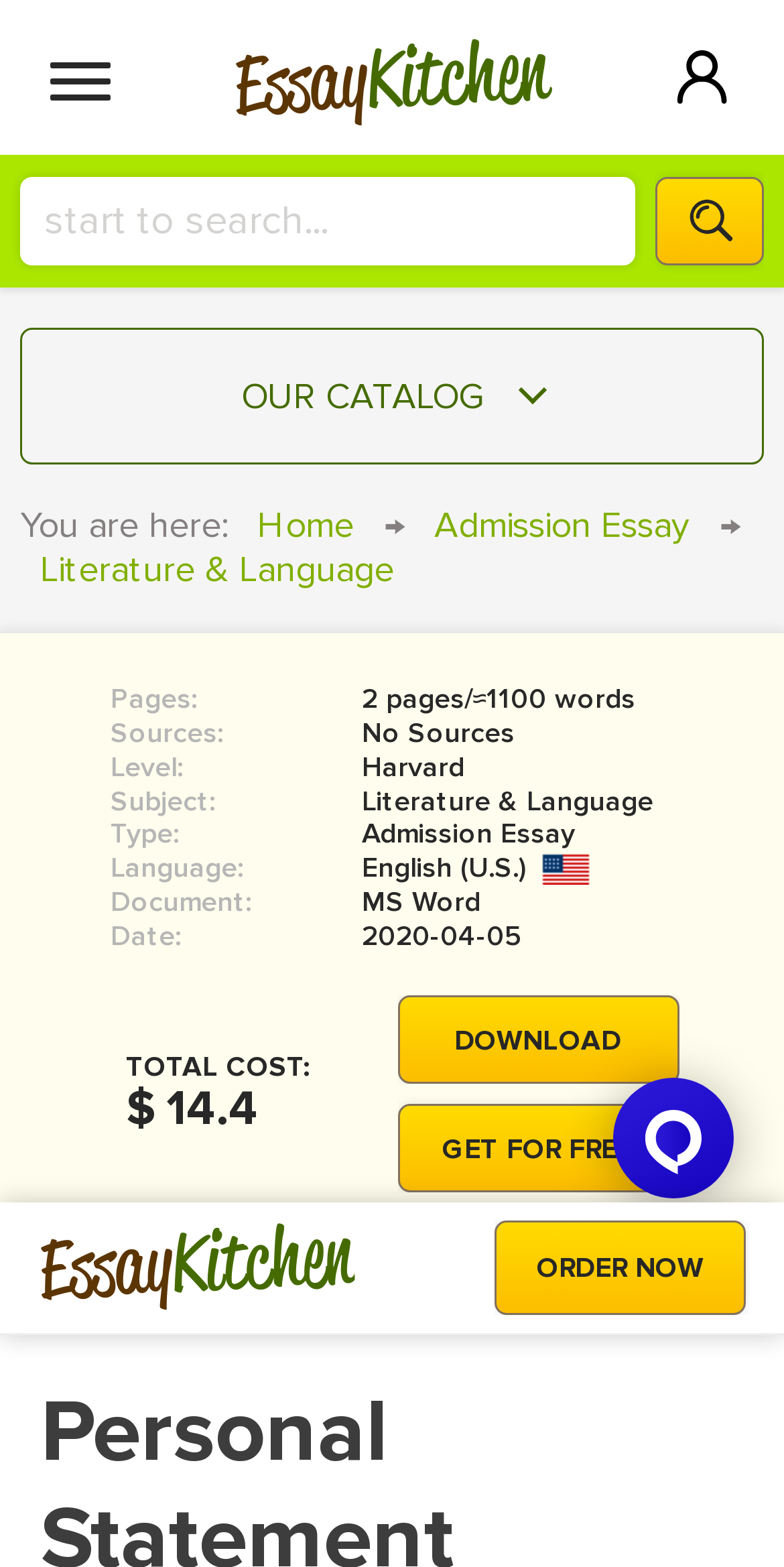What is the name of the website?
Using the image, respond with a single word or phrase.

EssayKitchen